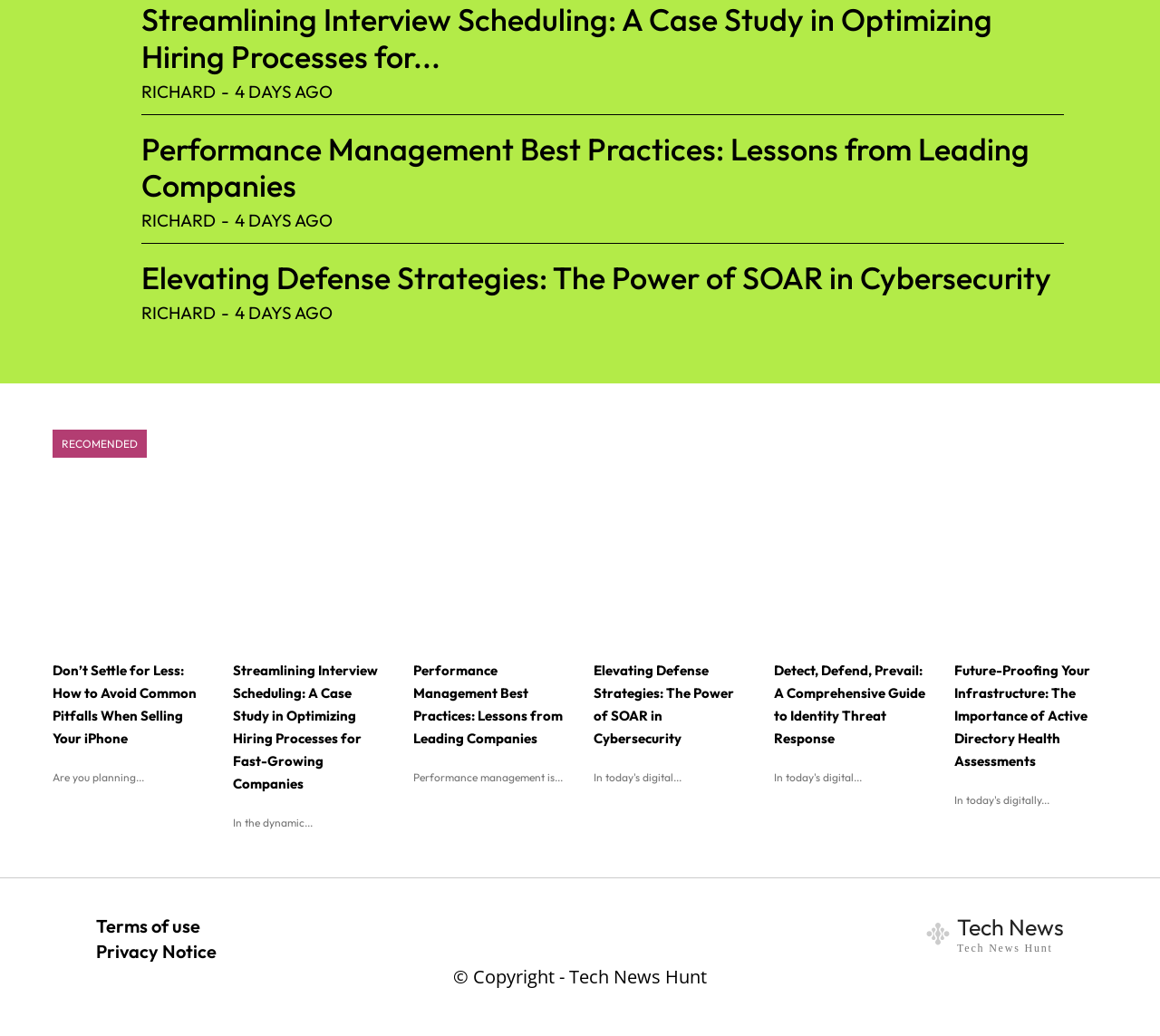What is the copyright information of the website?
Provide an in-depth and detailed explanation in response to the question.

The copyright information of the website is 'Copyright - Tech News Hunt' which is mentioned at the bottom of the webpage.